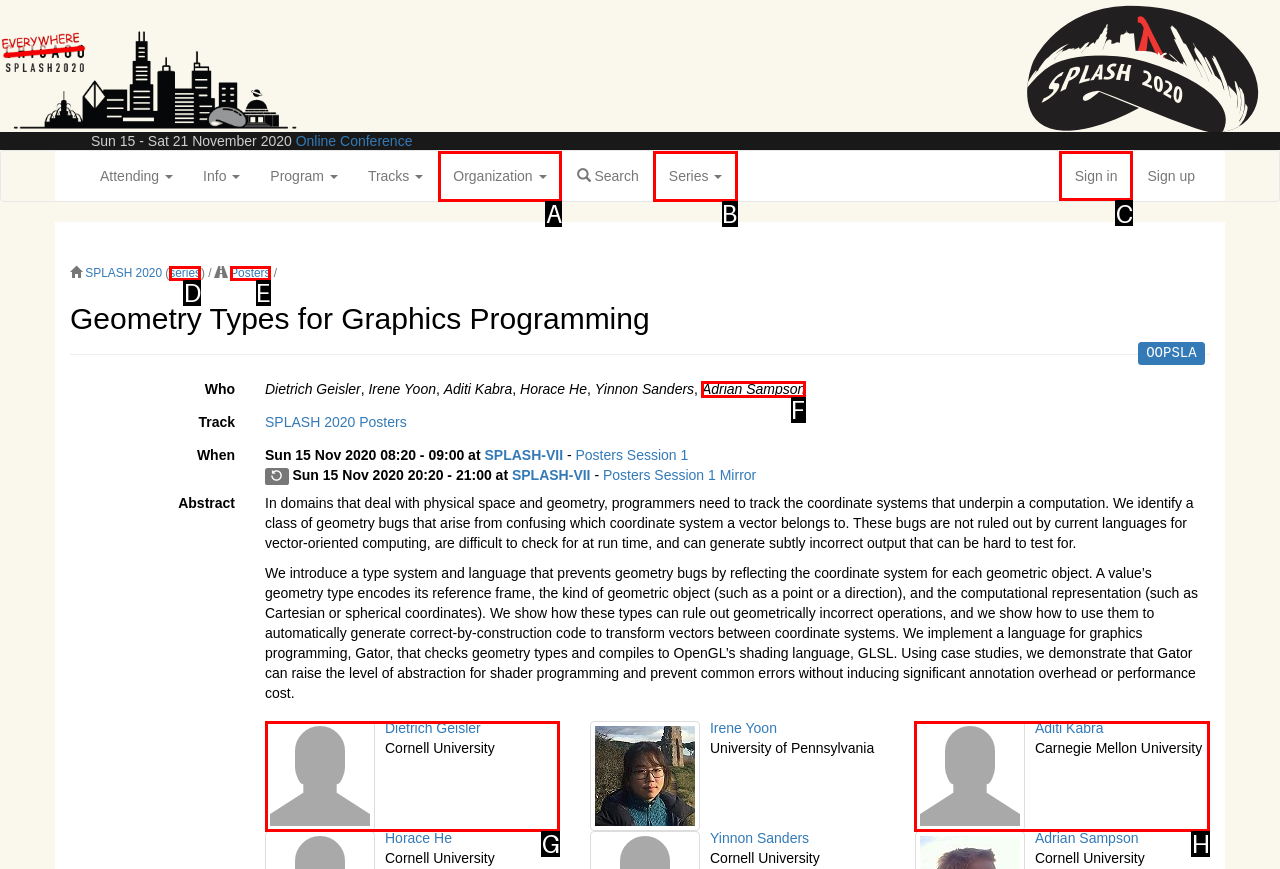For the instruction: Click on the 'Sign in' link, determine the appropriate UI element to click from the given options. Respond with the letter corresponding to the correct choice.

C